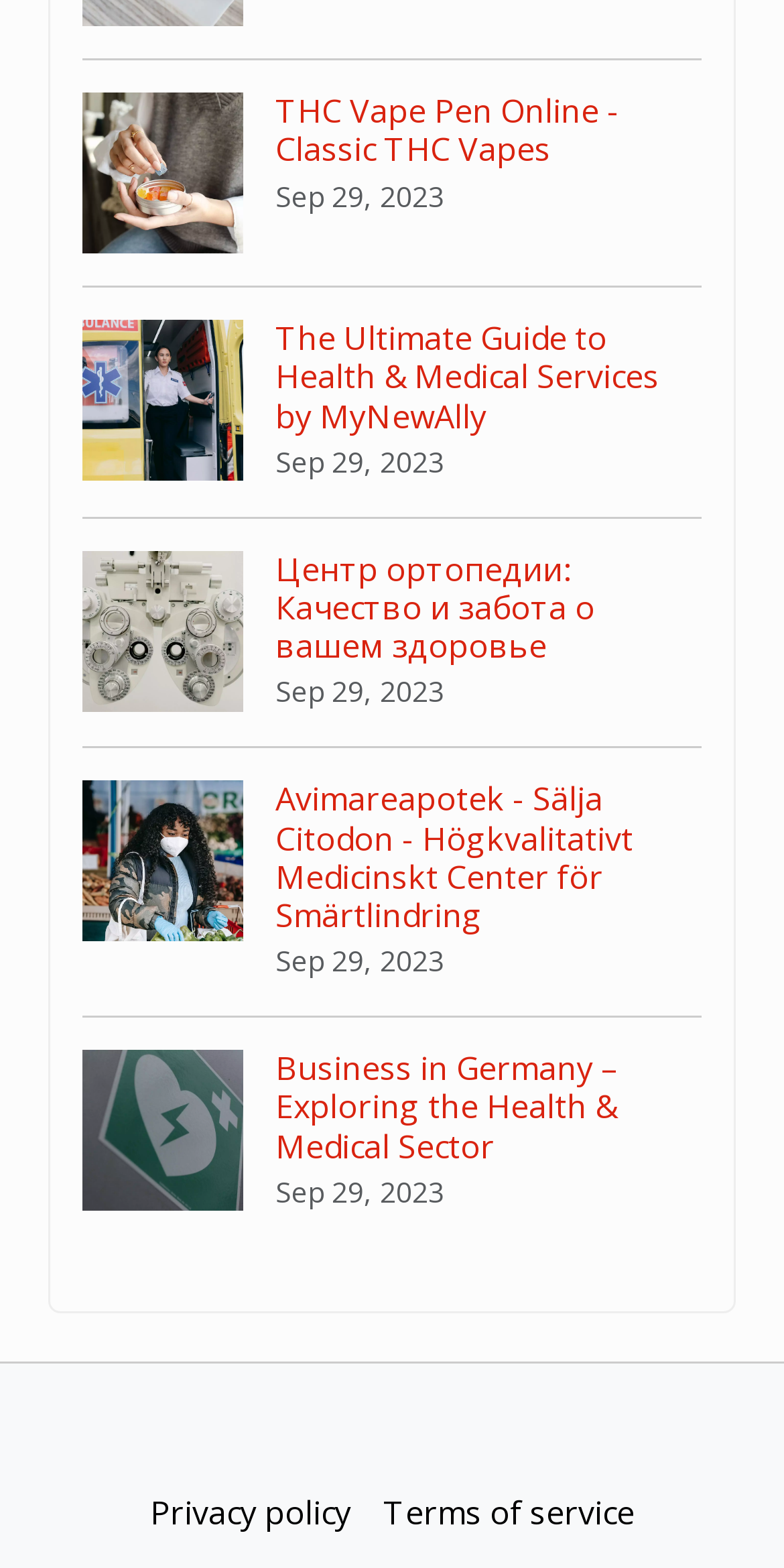Determine the bounding box for the HTML element described here: "Privacy policy". The coordinates should be given as [left, top, right, bottom] with each number being a float between 0 and 1.

[0.171, 0.931, 0.468, 0.999]